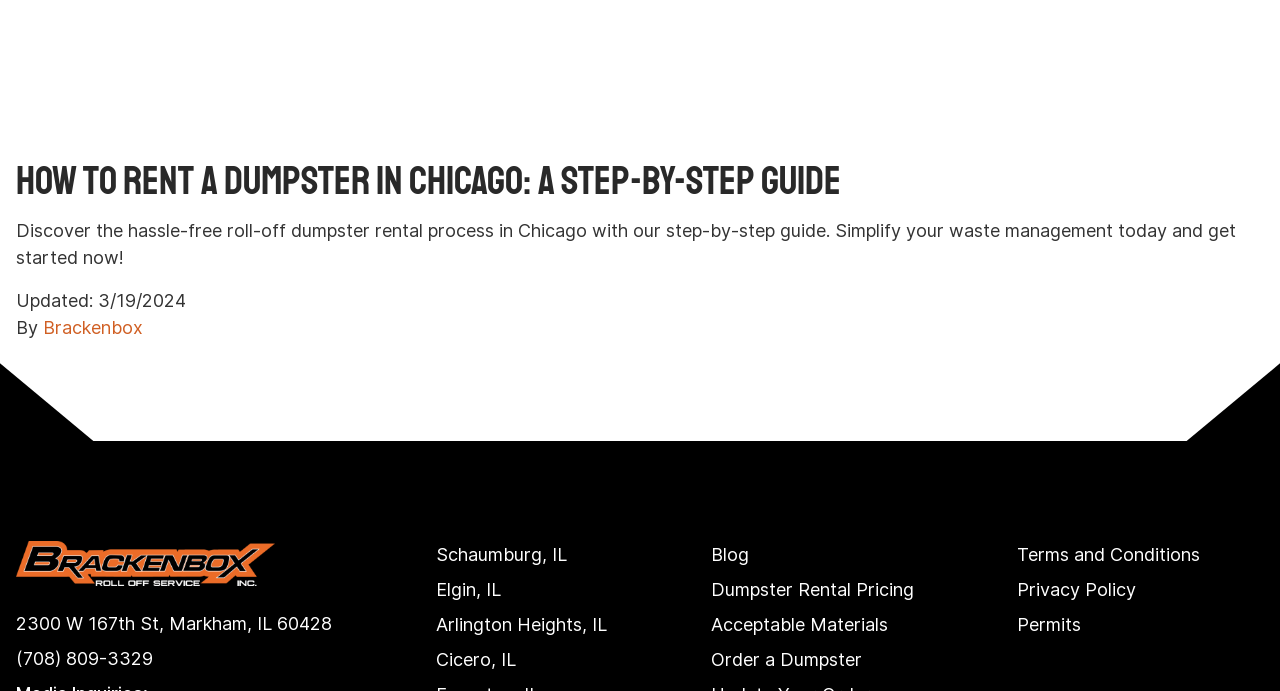Kindly determine the bounding box coordinates of the area that needs to be clicked to fulfill this instruction: "View the blog".

[0.555, 0.788, 0.585, 0.818]